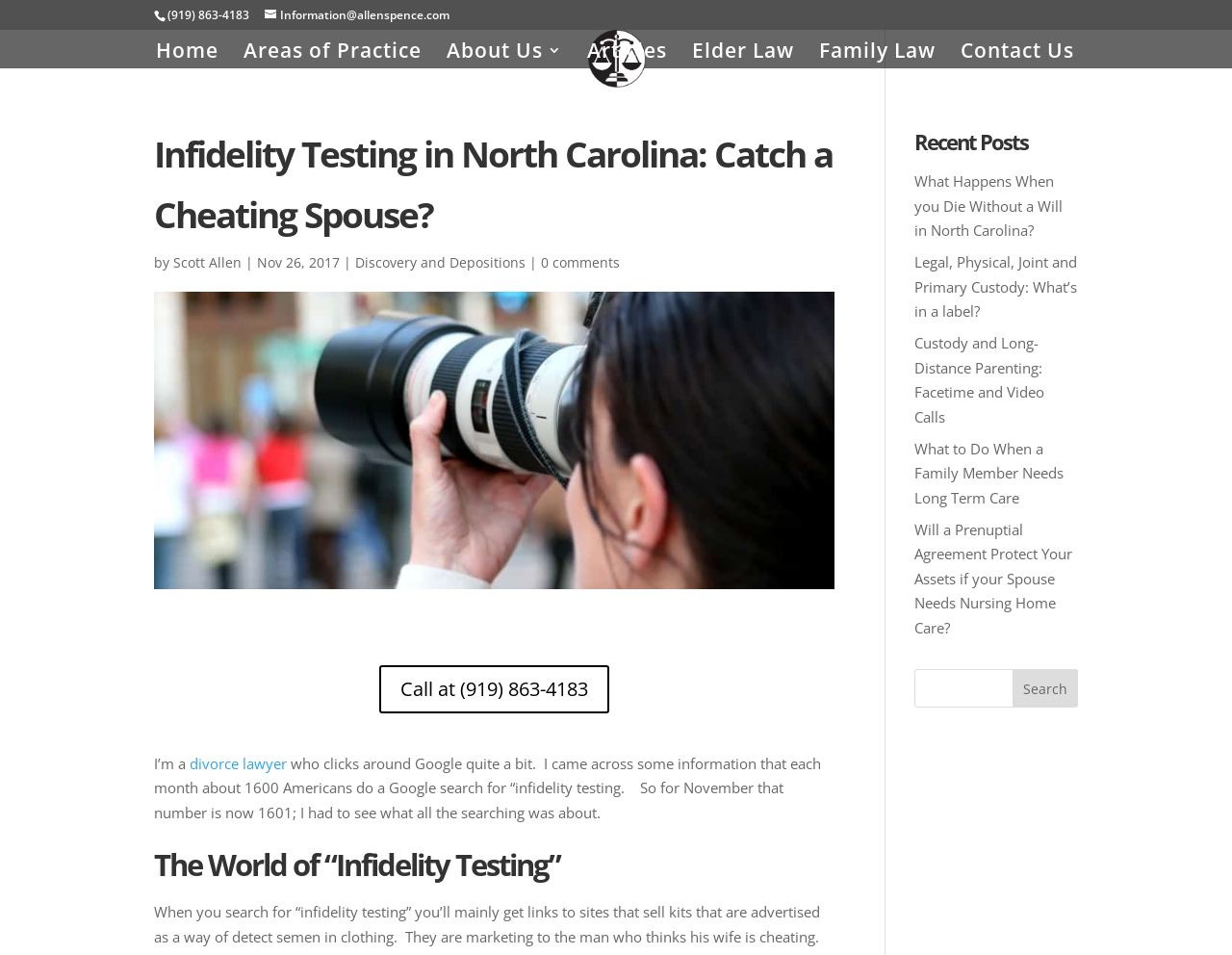Locate the bounding box coordinates of the element that should be clicked to execute the following instruction: "Call the office".

[0.136, 0.007, 0.202, 0.024]